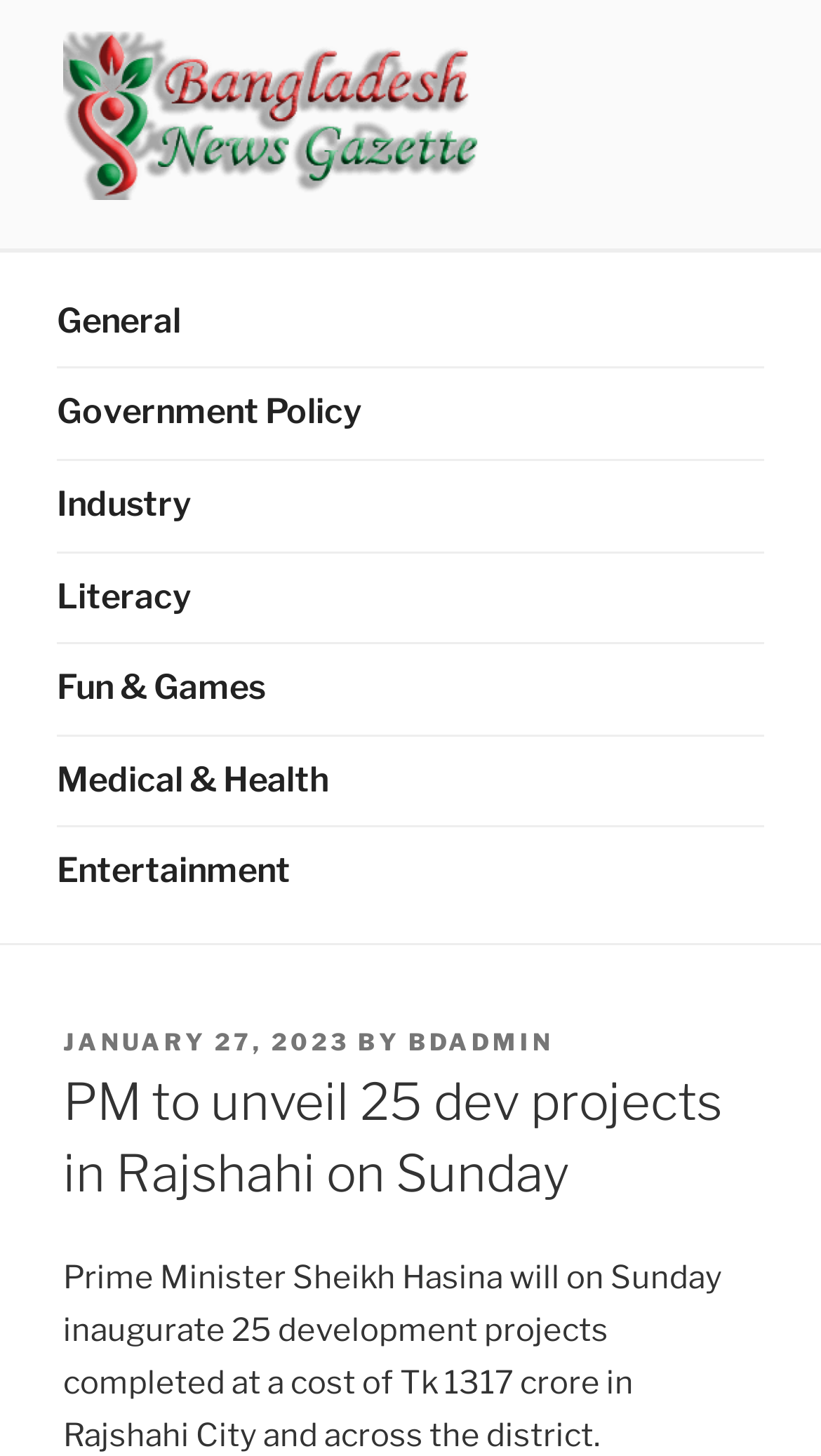Who is the author of the article?
Based on the image, provide your answer in one word or phrase.

BDADMIN